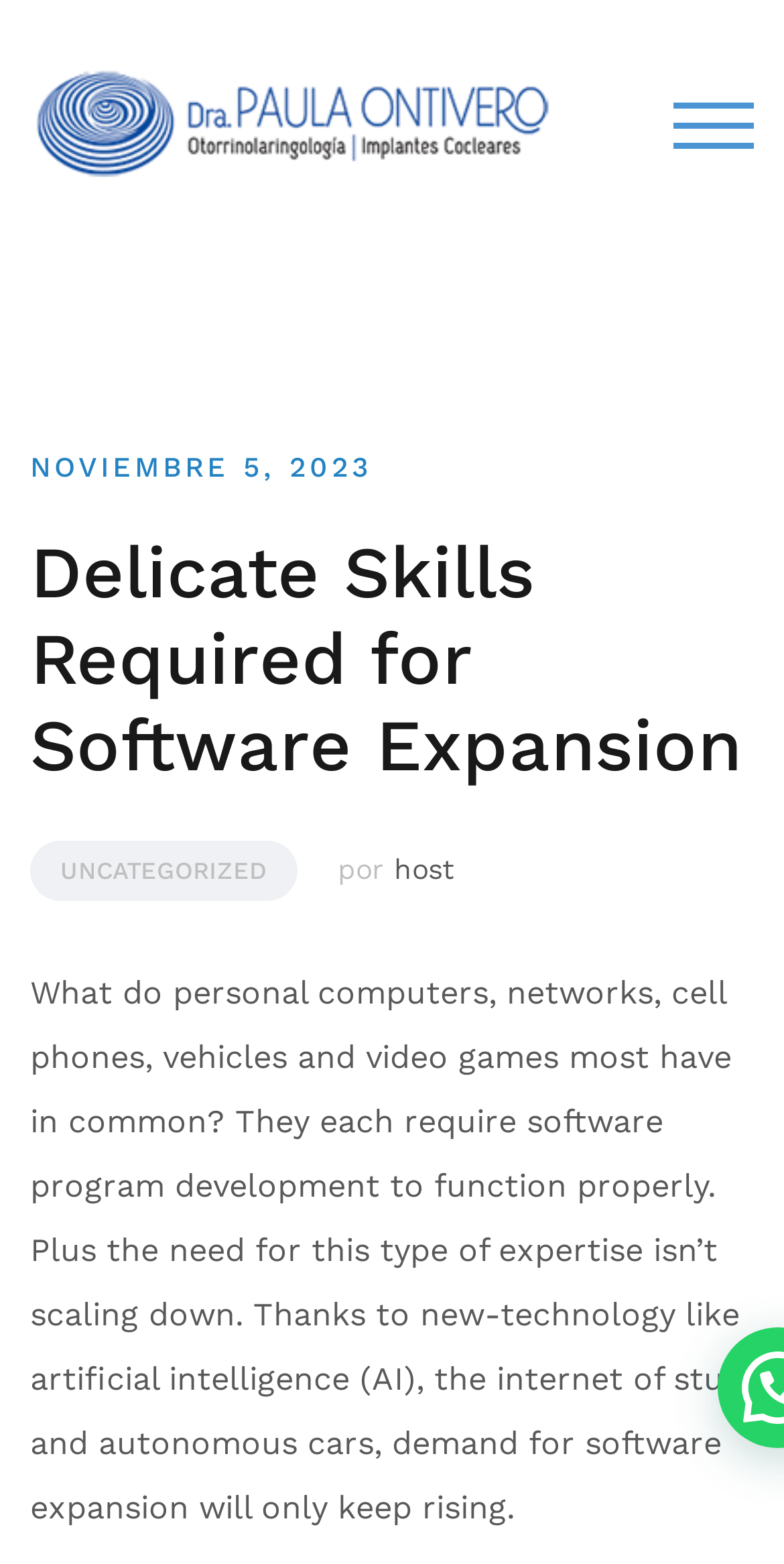Based on the element description "Skip to content", predict the bounding box coordinates of the UI element.

None